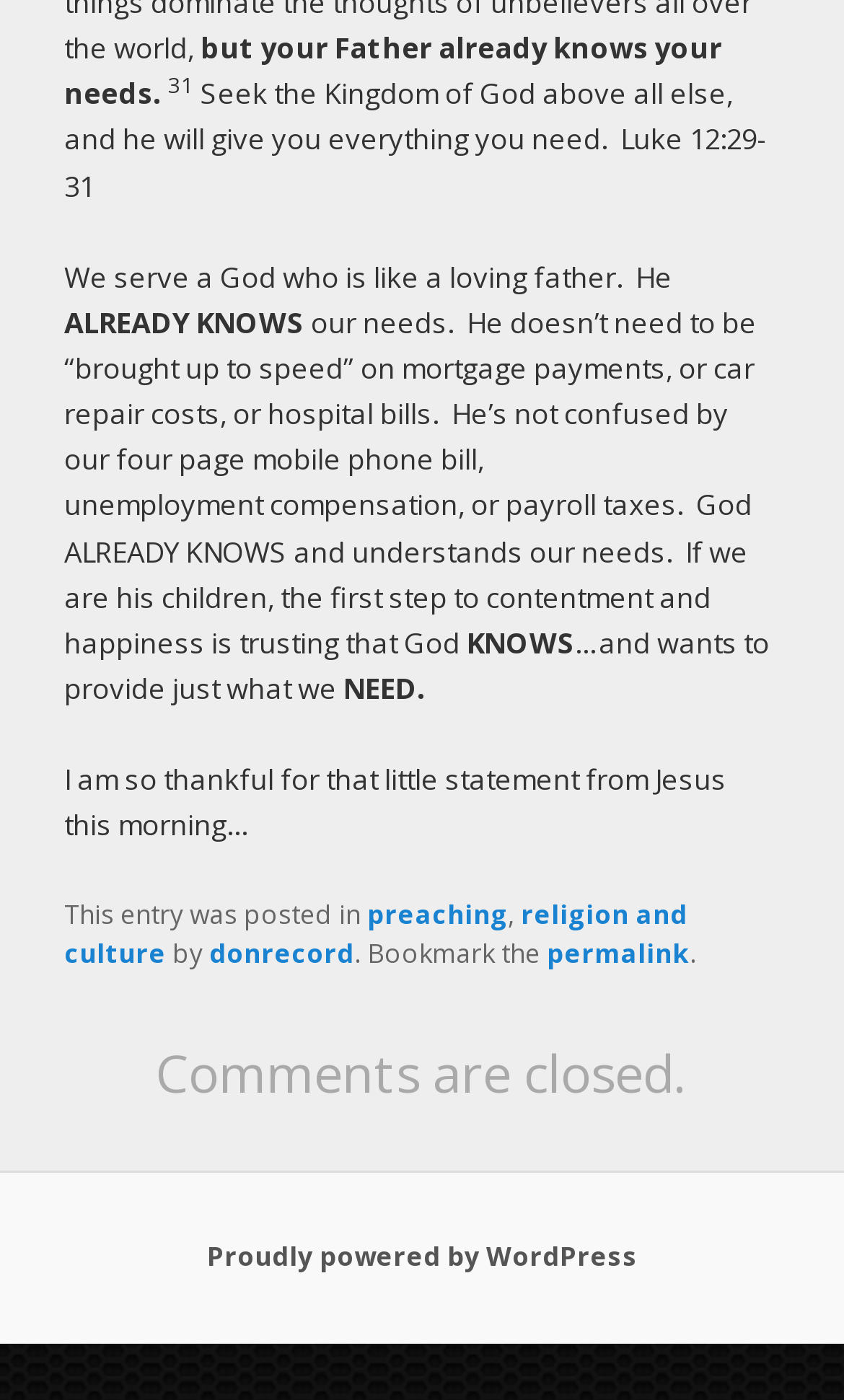With reference to the image, please provide a detailed answer to the following question: What is the author's tone in this passage?

The author's tone in this passage is reflective, as they are contemplating the meaning of a biblical passage and expressing their thoughts and feelings about it in a calm and introspective manner.